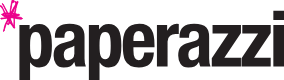Use one word or a short phrase to answer the question provided: 
What is the purpose of the logo?

representation of the magazine's mission